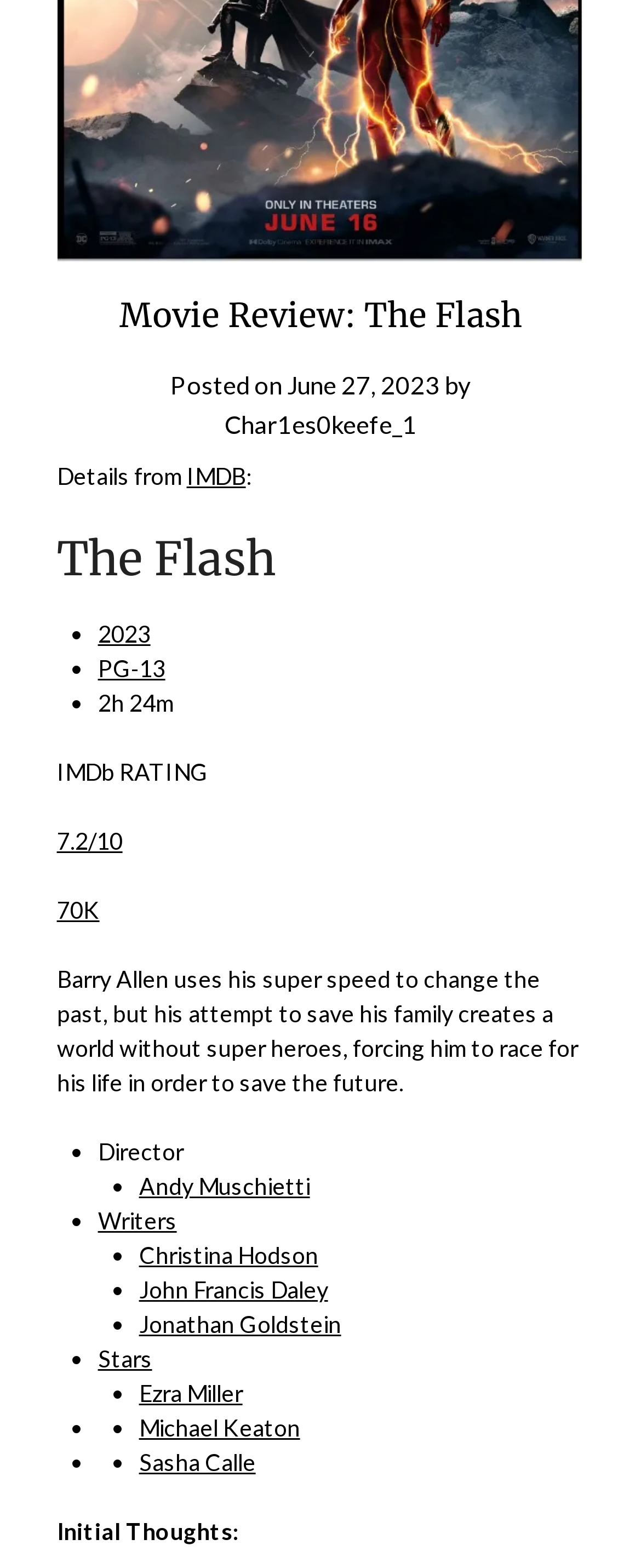Indicate the bounding box coordinates of the clickable region to achieve the following instruction: "View the rating of the movie."

[0.089, 0.527, 0.191, 0.545]